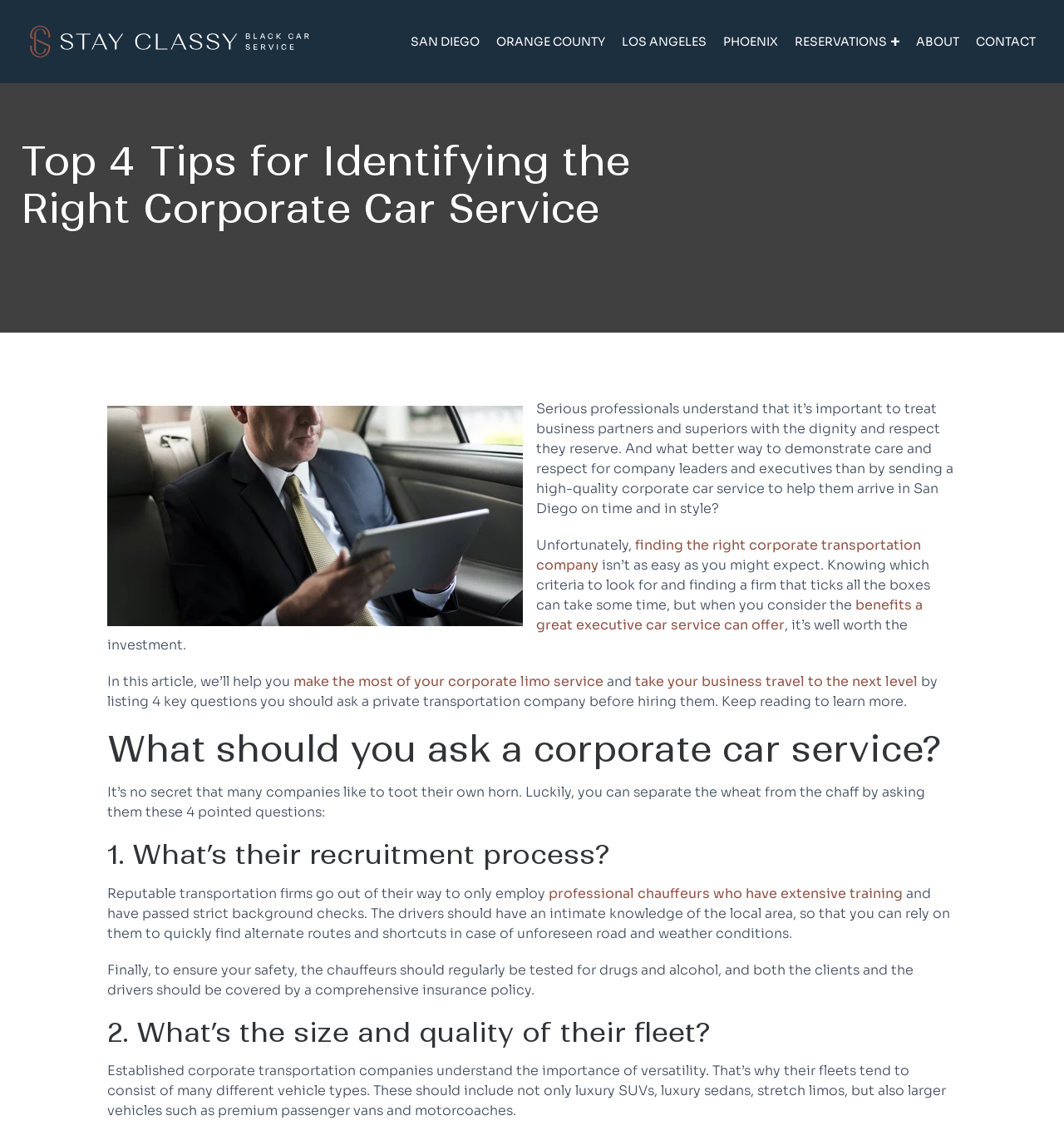Explain the contents of the webpage comprehensively.

This webpage appears to be an article about choosing a corporate car service in San Diego. At the top, there is a logo of "Stay Classy Black Car Service" with a link to the company's website. Below the logo, there are five links to different locations: SAN DIEGO, ORANGE COUNTY, LOS ANGELES, PHOENIX, and RESERVATIONS. Next to the RESERVATIONS link, there is a small image. 

The main content of the article starts with a heading "Top 4 Tips for Identifying the Right Corporate Car Service". Below the heading, there is a figure with an image of a reputable corporate car service in San Diego. The article then discusses the importance of treating business partners and superiors with dignity and respect, and how sending a high-quality corporate car service can demonstrate this care and respect. 

The article goes on to explain that finding the right corporate transportation company can be challenging, but it's worth the investment. It then lists four key questions to ask a private transportation company before hiring them. 

The first question is "What's their recruitment process?", which is answered by explaining that reputable transportation firms only employ professional chauffeurs who have extensive training and have passed strict background checks. 

The second question is "What's the size and quality of their fleet?", which is answered by explaining that established corporate transportation companies have a versatile fleet consisting of different vehicle types, including luxury SUVs, luxury sedans, stretch limos, premium passenger vans, and motorcoaches.